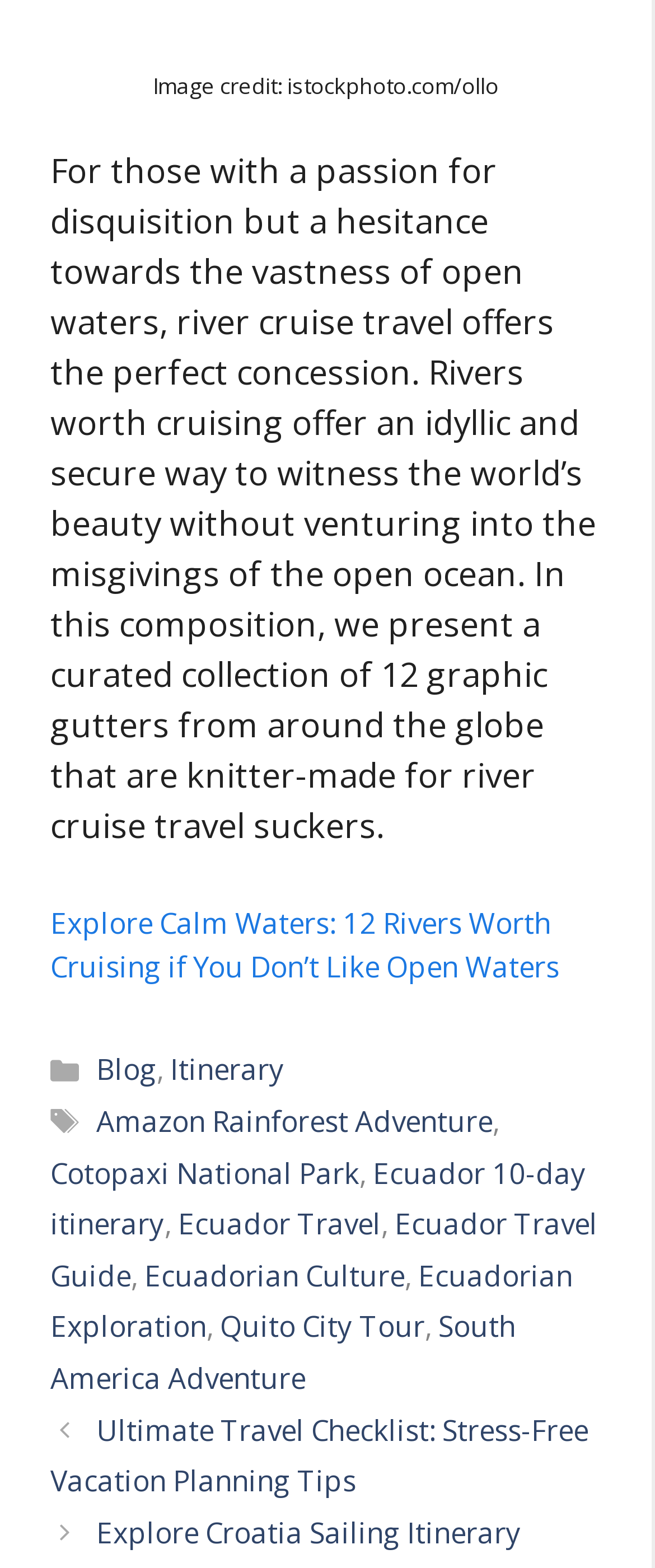Identify the bounding box coordinates of the area that should be clicked in order to complete the given instruction: "Check the posts". The bounding box coordinates should be four float numbers between 0 and 1, i.e., [left, top, right, bottom].

[0.077, 0.896, 0.918, 0.994]